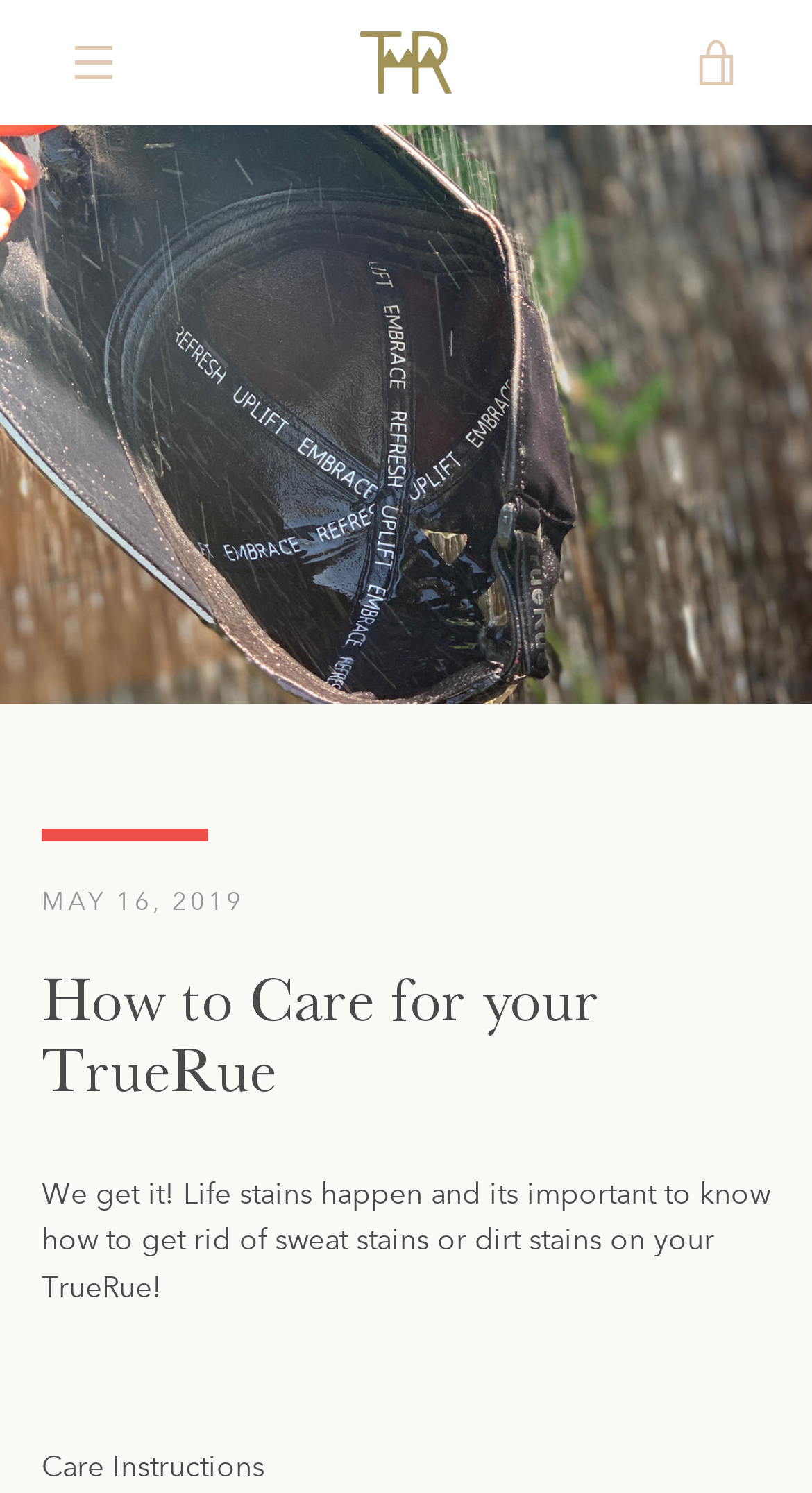What is the logo of the website?
Look at the screenshot and provide an in-depth answer.

The logo of the website is located at the top left corner of the webpage, and it is an image with the text 'Truerue athletic wear. ponytail hat for women, wide brim athletic cap for women. golf hat, tennis hat, designer cap. athletic hat for her'.